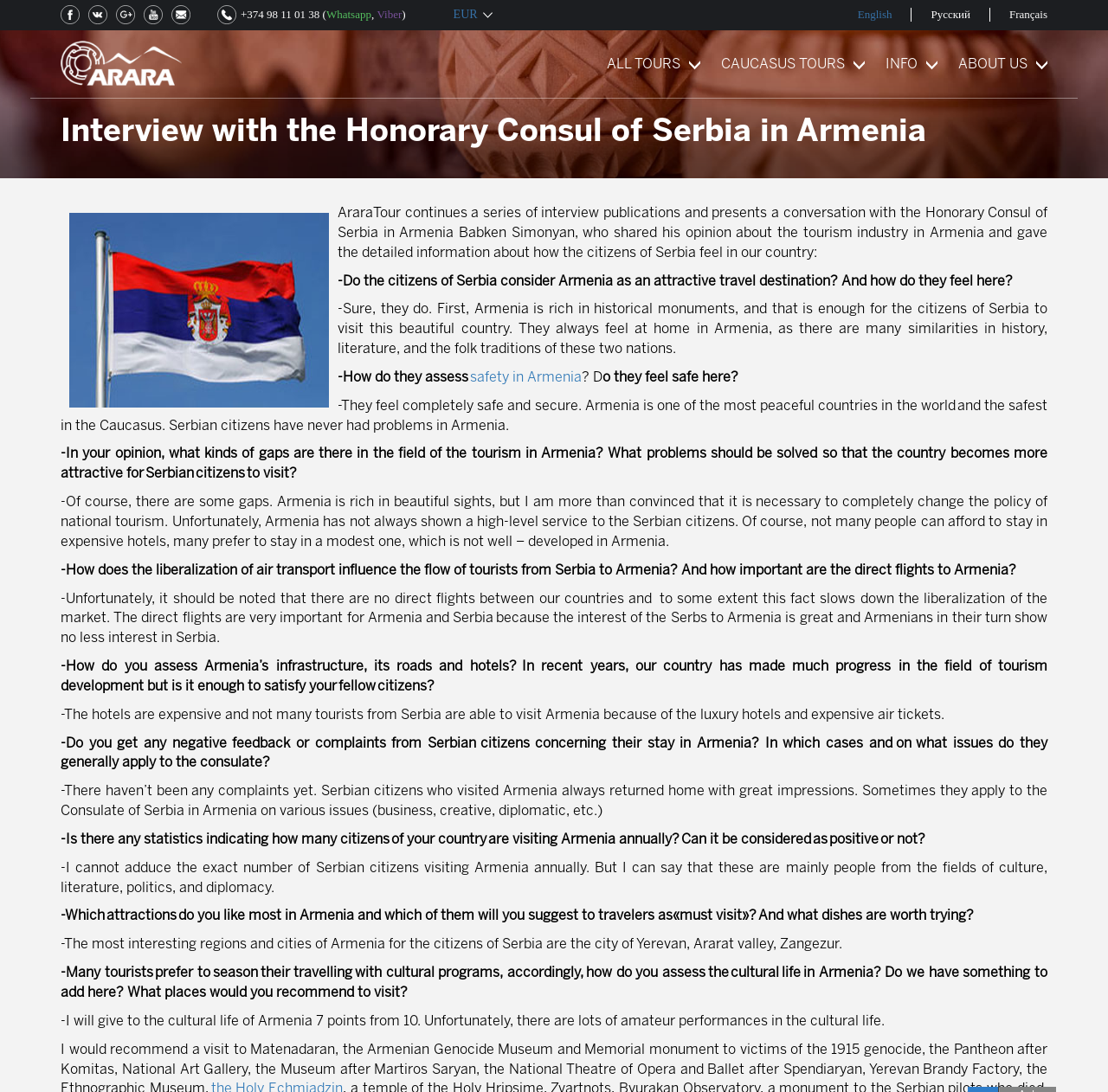Using the image as a reference, answer the following question in as much detail as possible:
What is the topic of the interview?

The topic of the interview is the tourism industry in Armenia, as indicated by the heading 'Interview with the Honorary Consul of Serbia in Armenia' and the conversation with Babken Simonyan, who shared his opinion about the tourism industry in Armenia.